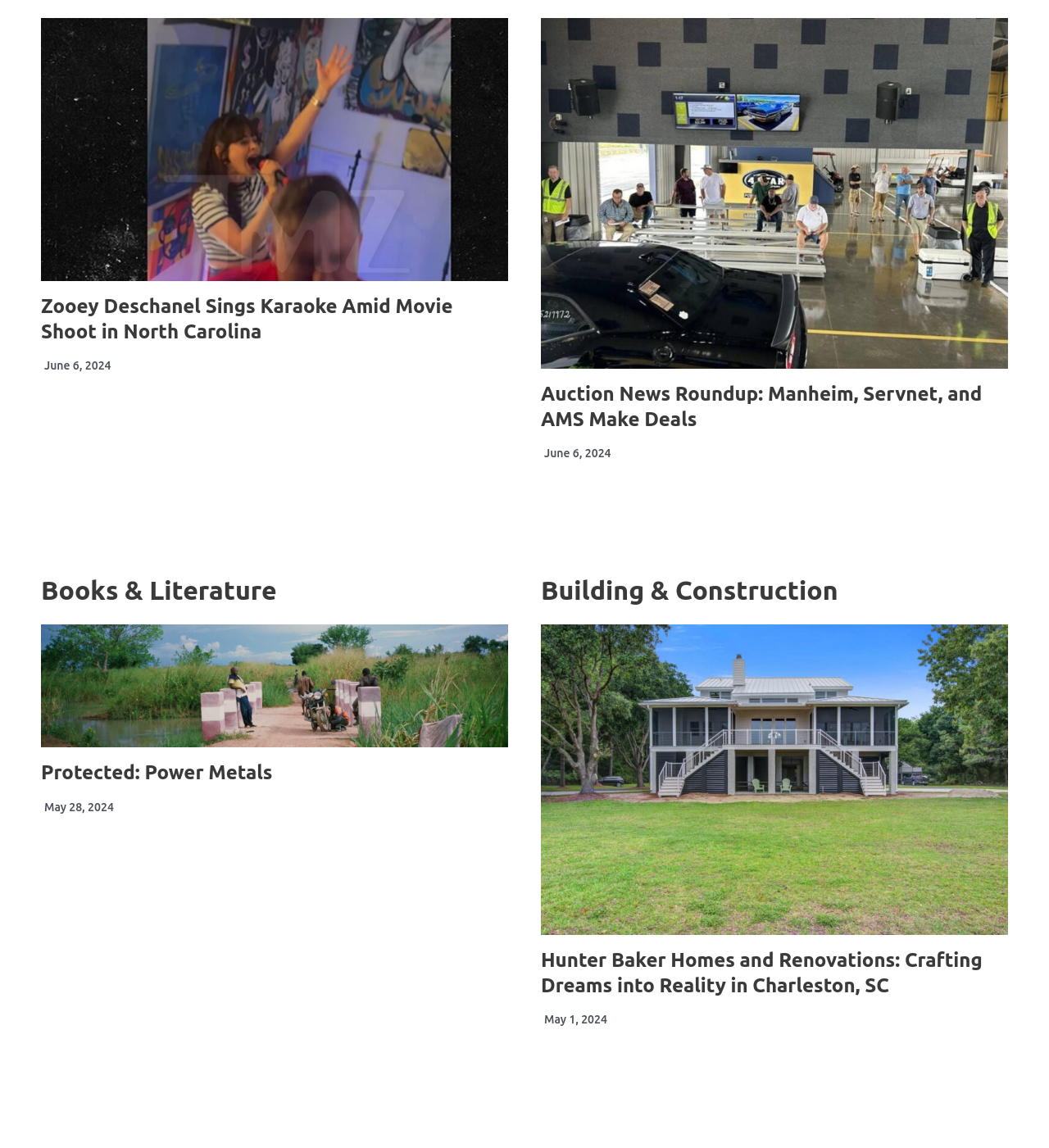Determine the bounding box coordinates of the UI element described below. Use the format (top-left x, top-left y, bottom-right x, bottom-right y) with floating point numbers between 0 and 1: alt="nn feature image 1280x338"

[0.039, 0.544, 0.484, 0.651]